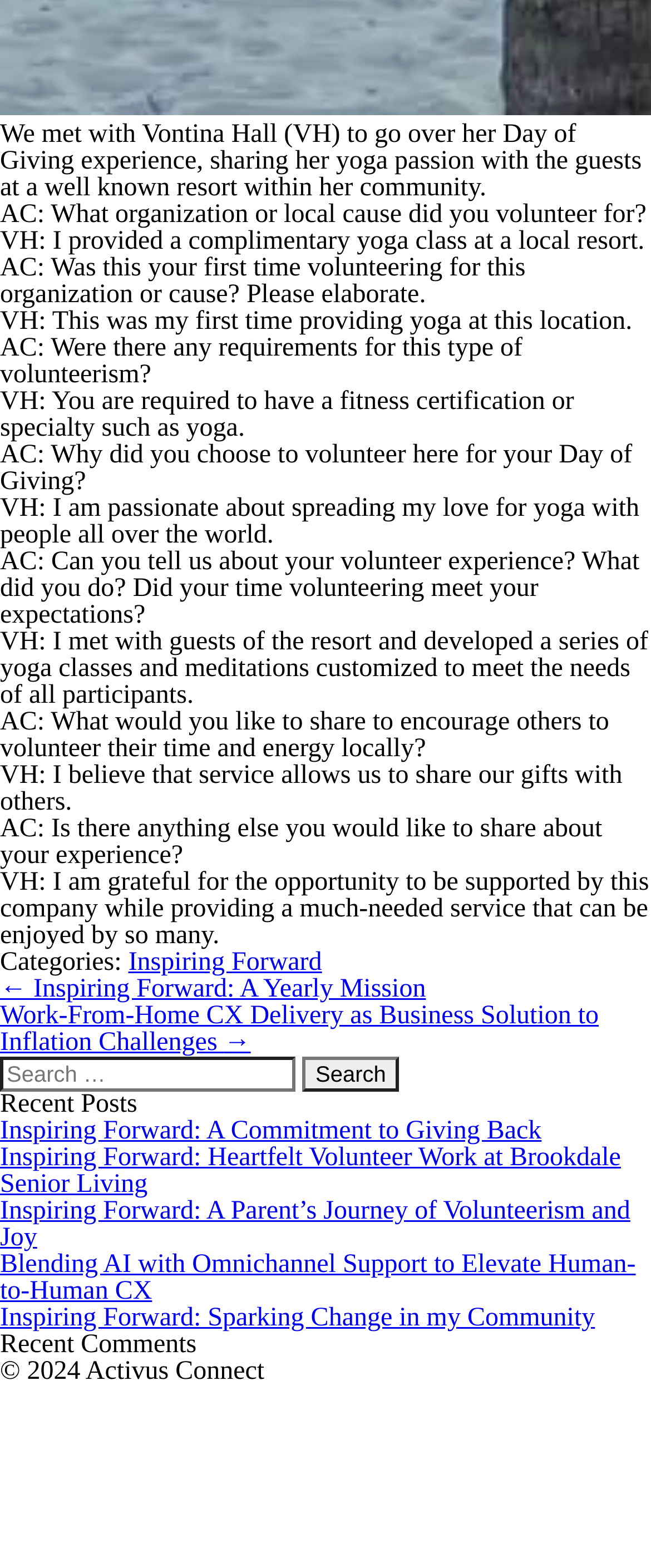What is the year of the copyright mentioned at the bottom of the webpage?
Answer with a single word or phrase, using the screenshot for reference.

2024